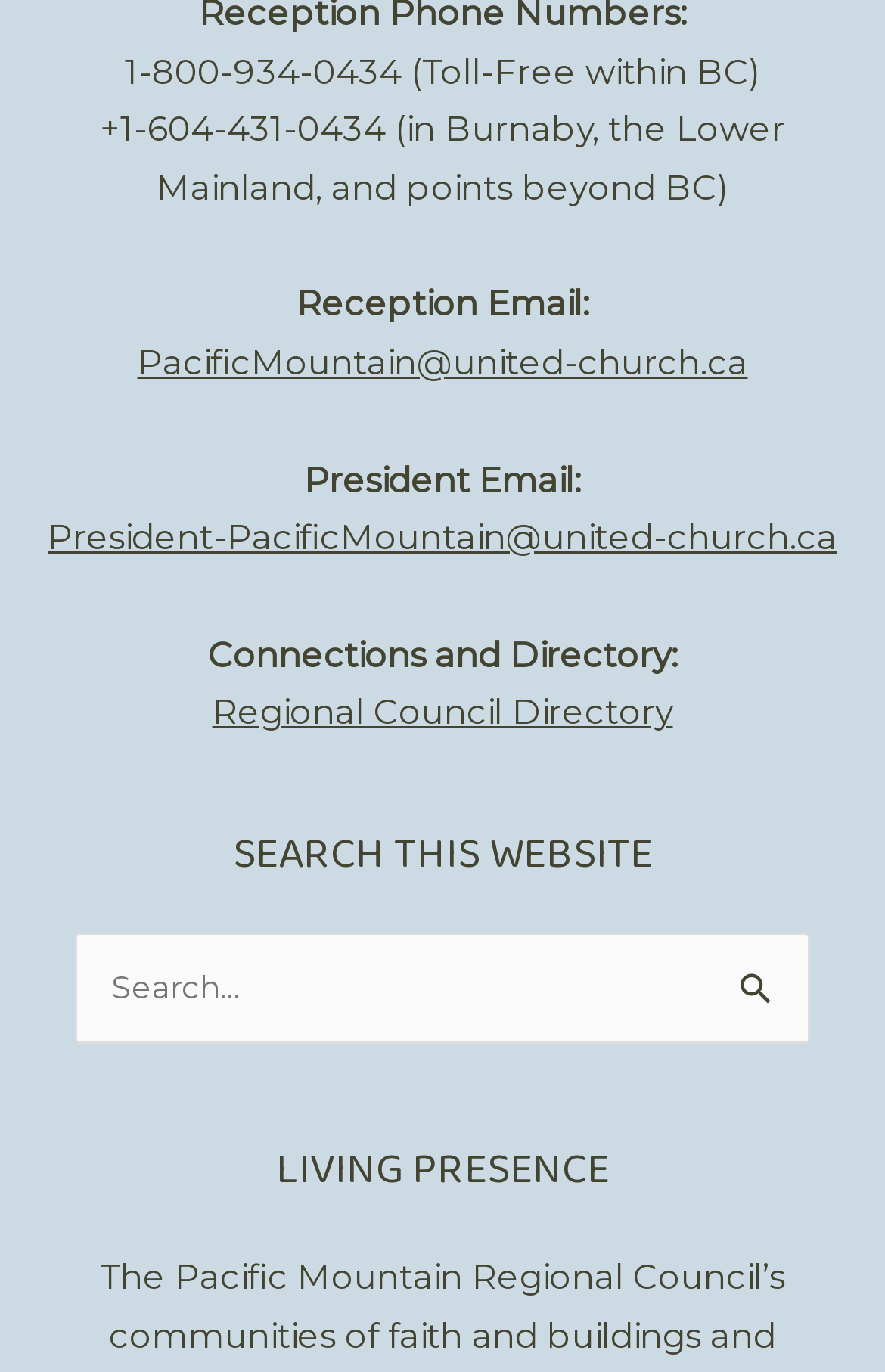Analyze the image and deliver a detailed answer to the question: What is the toll-free phone number?

The toll-free phone number can be found at the top of the webpage, in the first StaticText element, which reads '1-800-934-0434 (Toll-Free within BC)'.